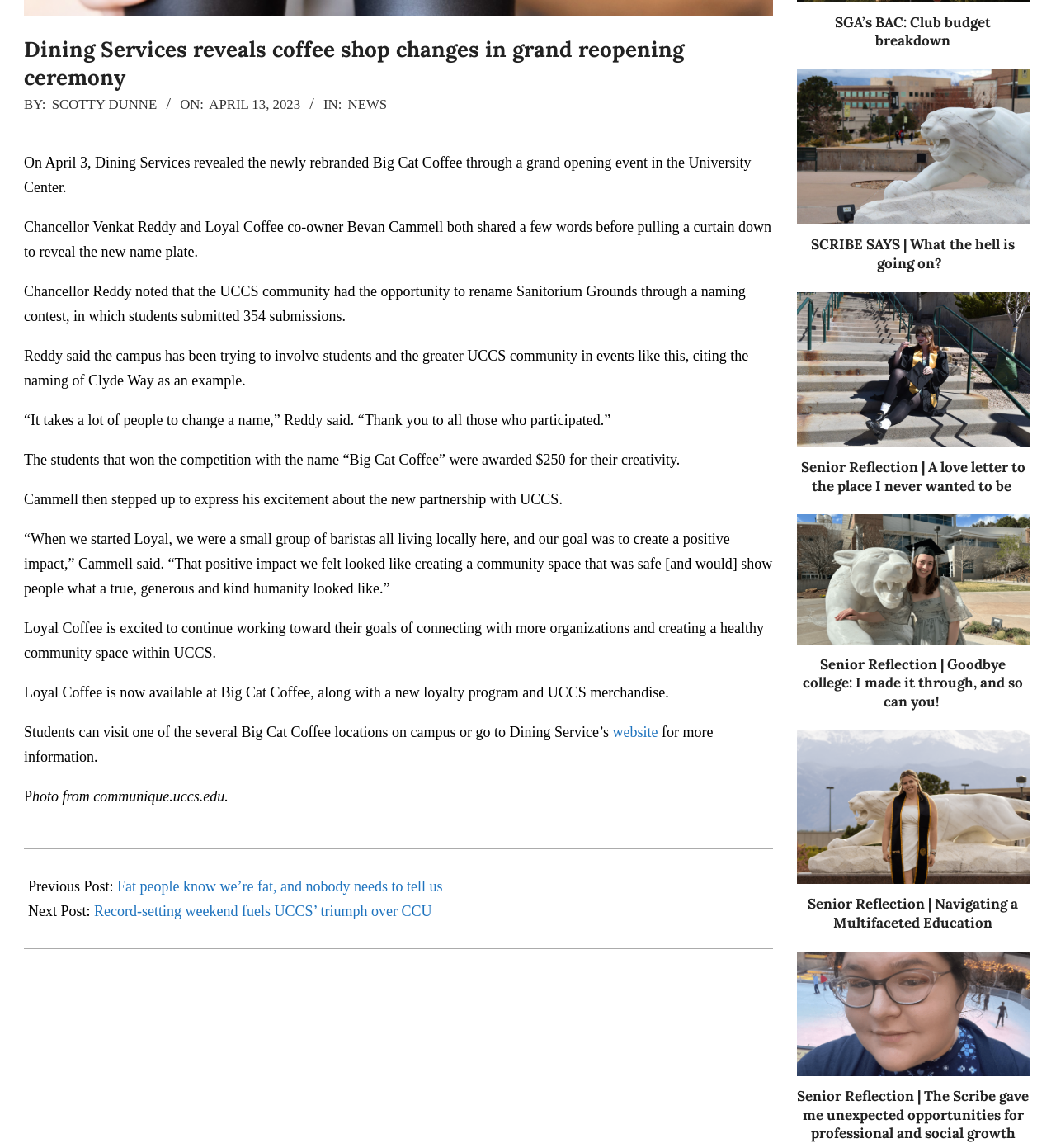Based on the element description: "Votebymail@polkelections.com", identify the bounding box coordinates for this UI element. The coordinates must be four float numbers between 0 and 1, listed as [left, top, right, bottom].

None